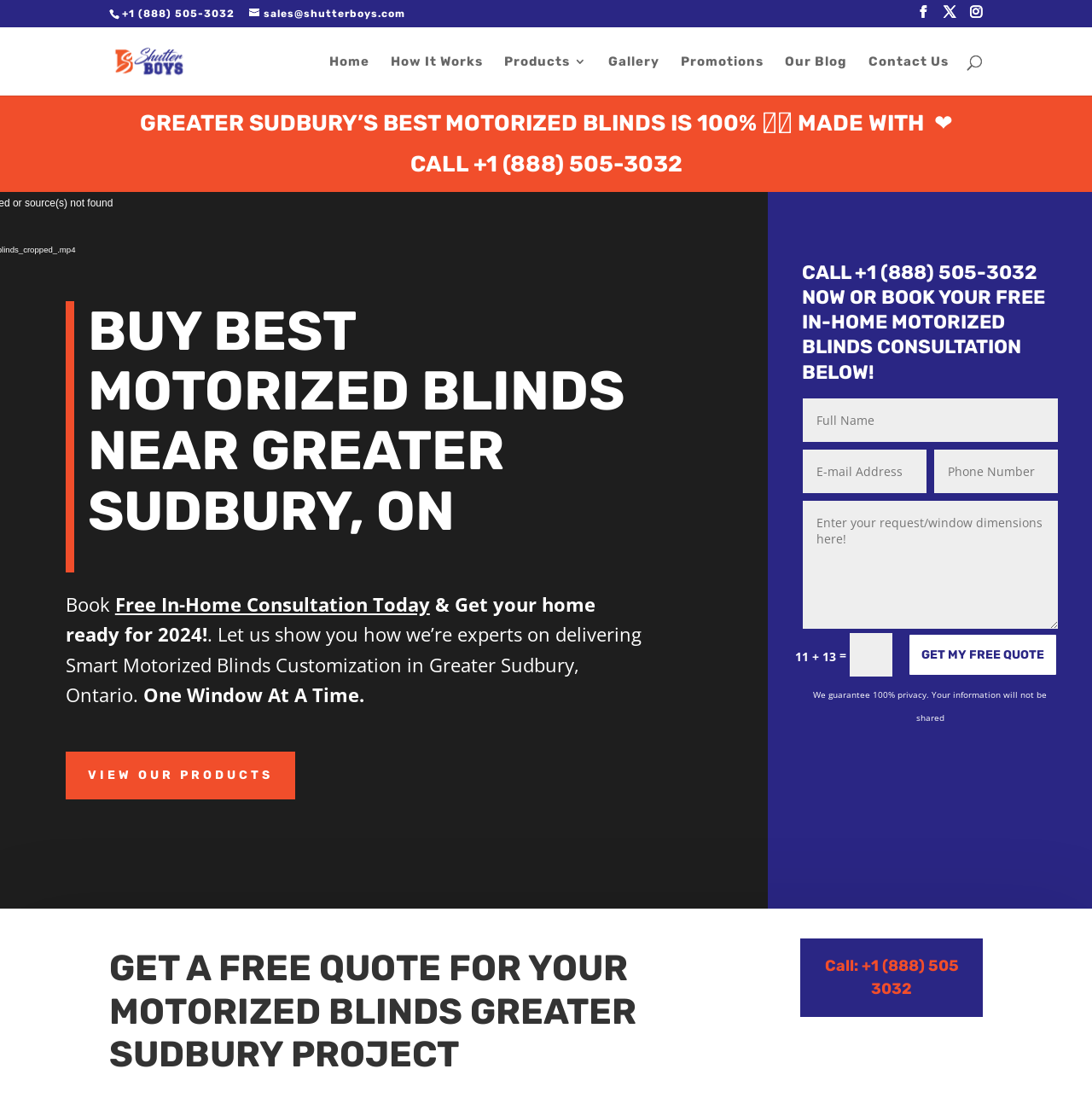What is the company name?
Using the visual information, reply with a single word or short phrase.

Shutter Boys